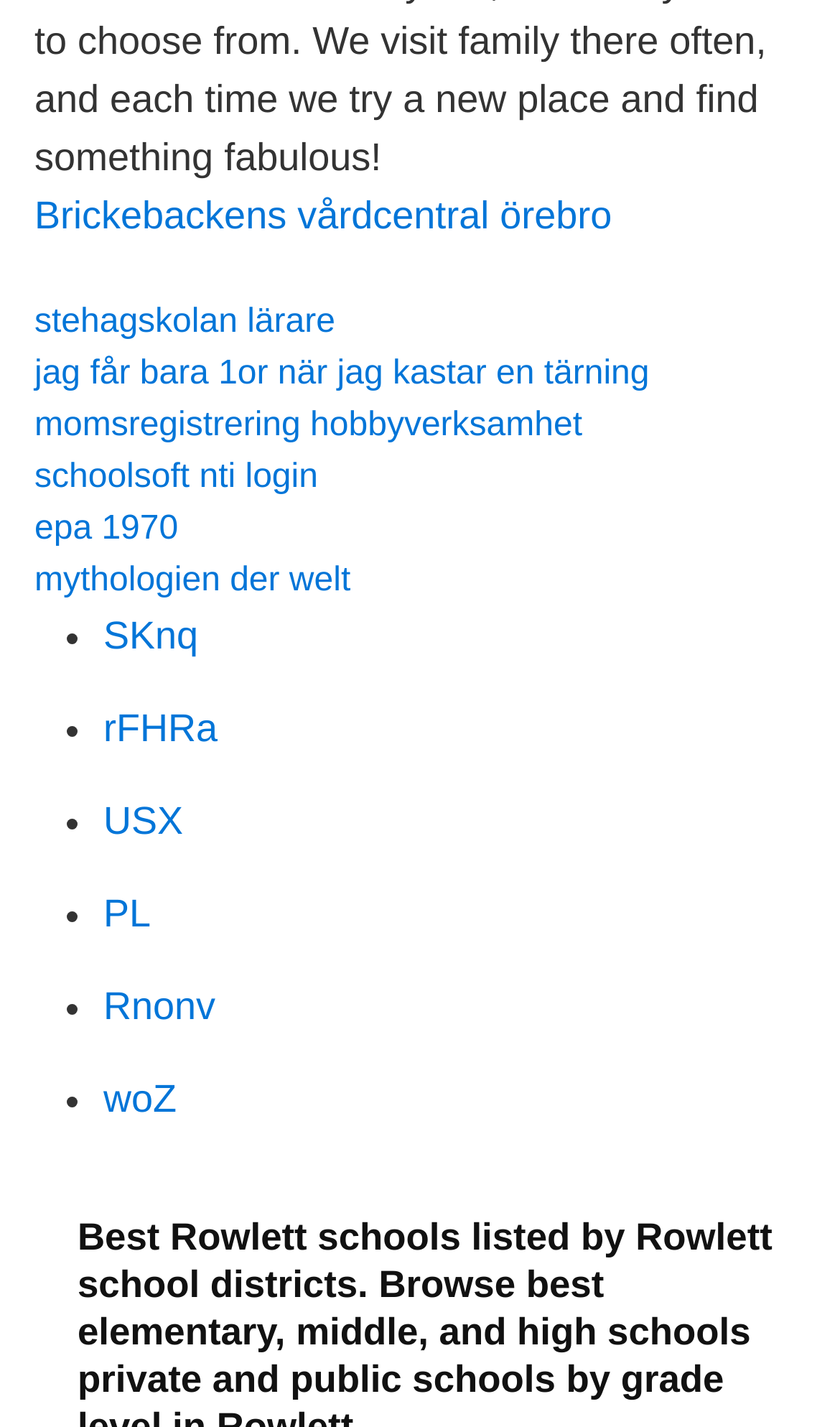Find and indicate the bounding box coordinates of the region you should select to follow the given instruction: "Visit stehagskolan lärare webpage".

[0.041, 0.212, 0.399, 0.238]